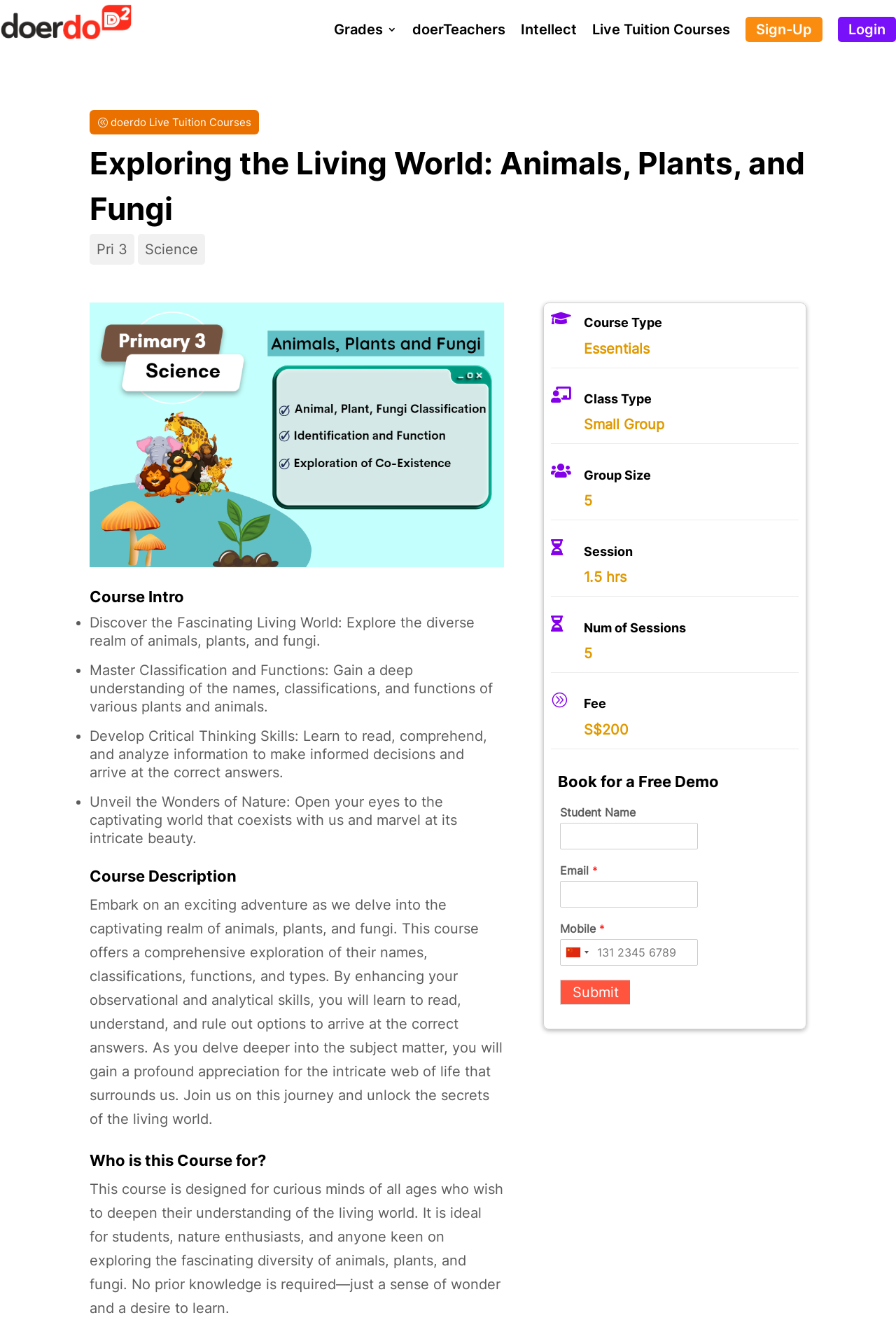Please specify the bounding box coordinates in the format (top-left x, top-left y, bottom-right x, bottom-right y), with values ranging from 0 to 1. Identify the bounding box for the UI component described as follows: title="China (中国): +86"

[0.626, 0.712, 0.662, 0.731]